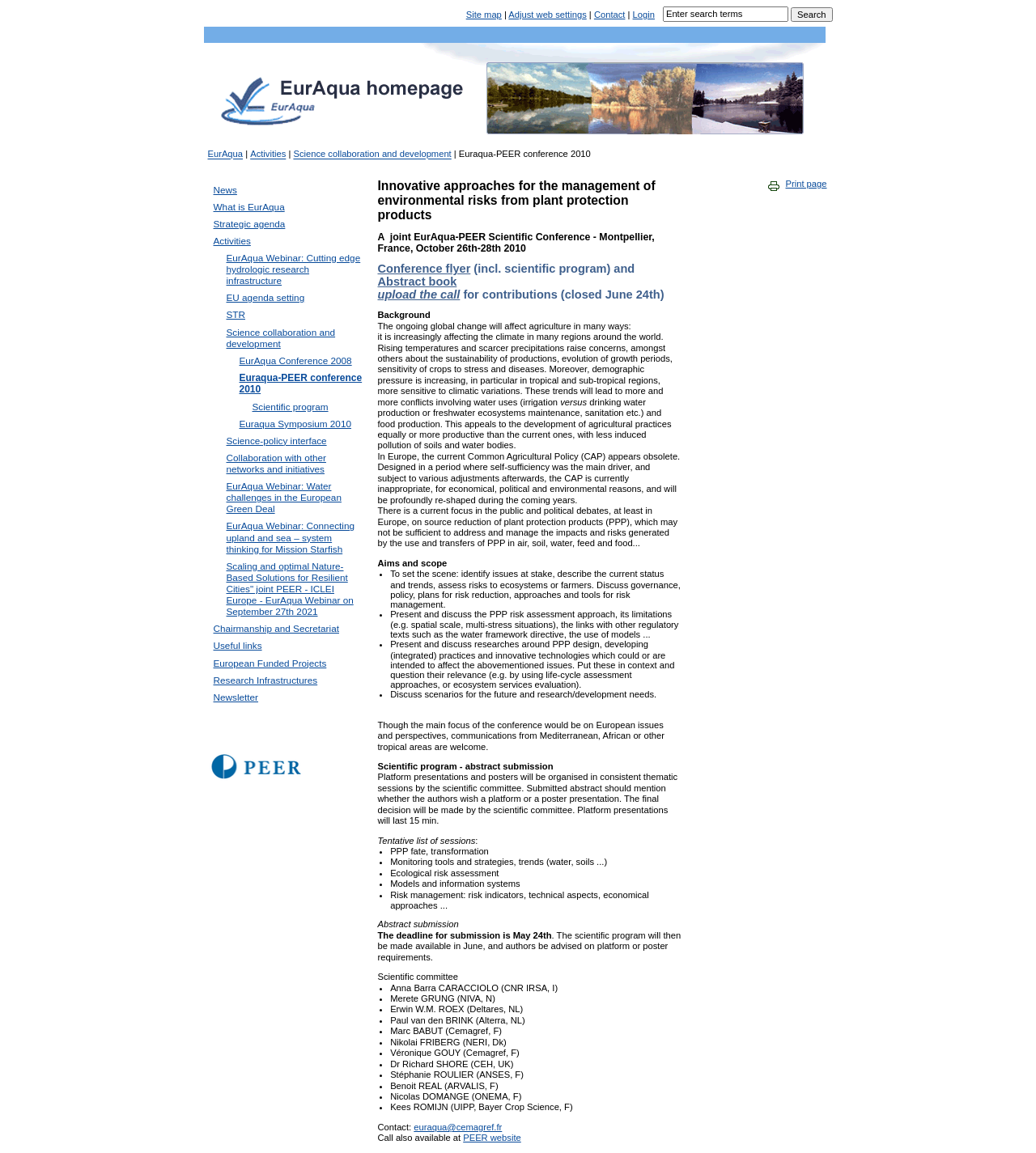Please identify the bounding box coordinates of the element's region that needs to be clicked to fulfill the following instruction: "Search for something". The bounding box coordinates should consist of four float numbers between 0 and 1, i.e., [left, top, right, bottom].

[0.64, 0.006, 0.761, 0.019]